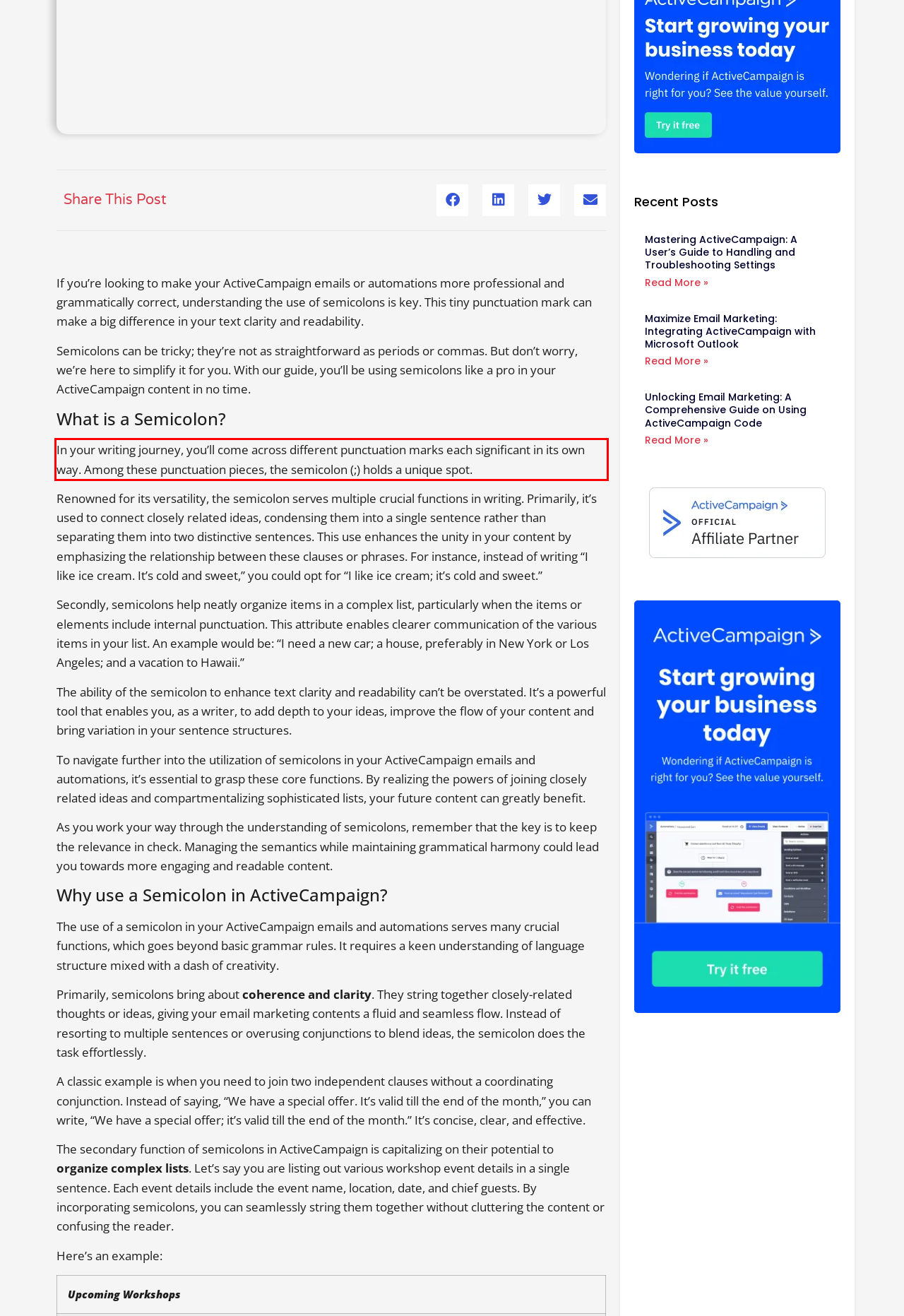By examining the provided screenshot of a webpage, recognize the text within the red bounding box and generate its text content.

In your writing journey, you’ll come across different punctuation marks each significant in its own way. Among these punctuation pieces, the semicolon (;) holds a unique spot.